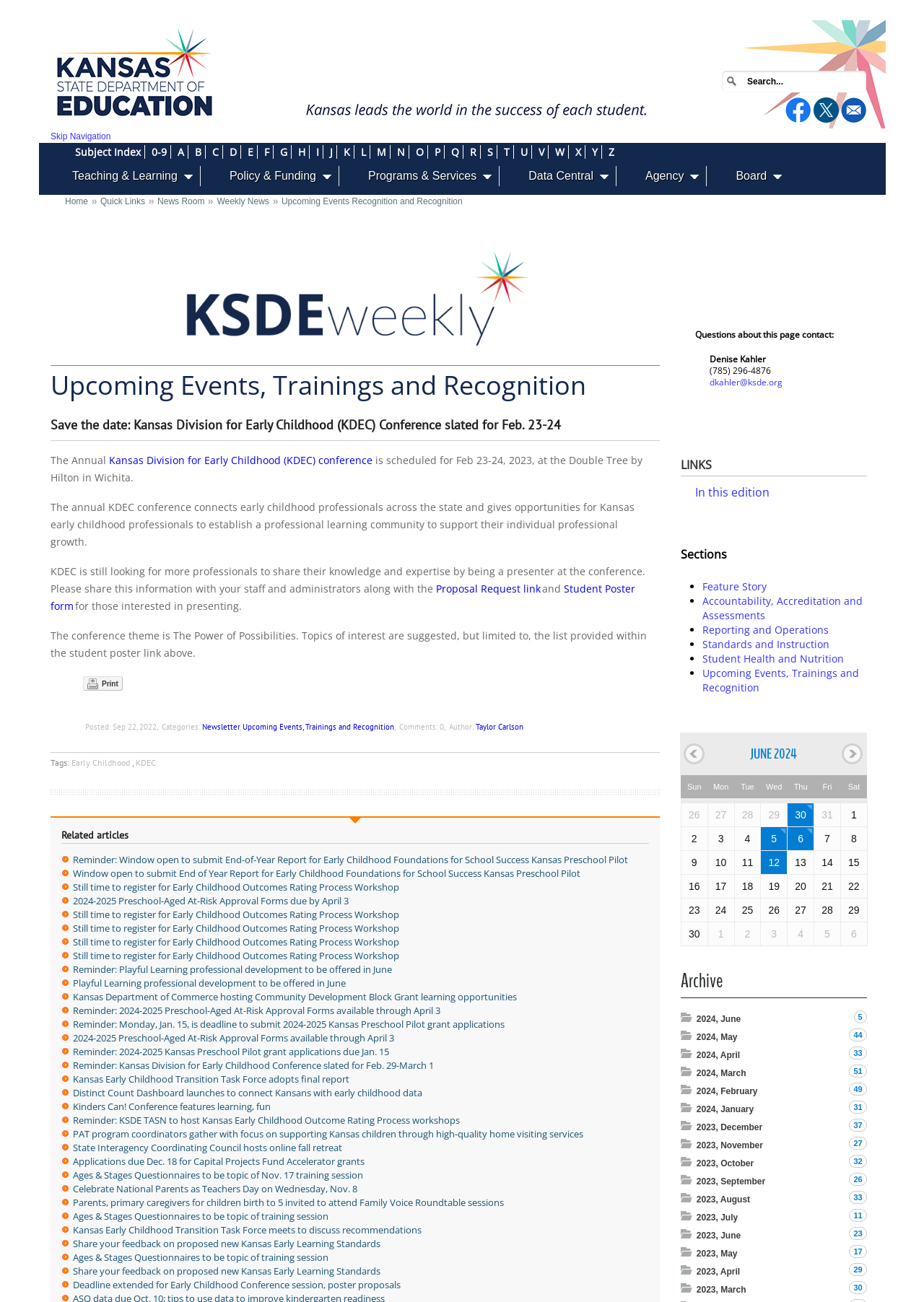Determine the coordinates of the bounding box for the clickable area needed to execute this instruction: "Visit the KSDE Facebook page".

[0.85, 0.075, 0.878, 0.094]